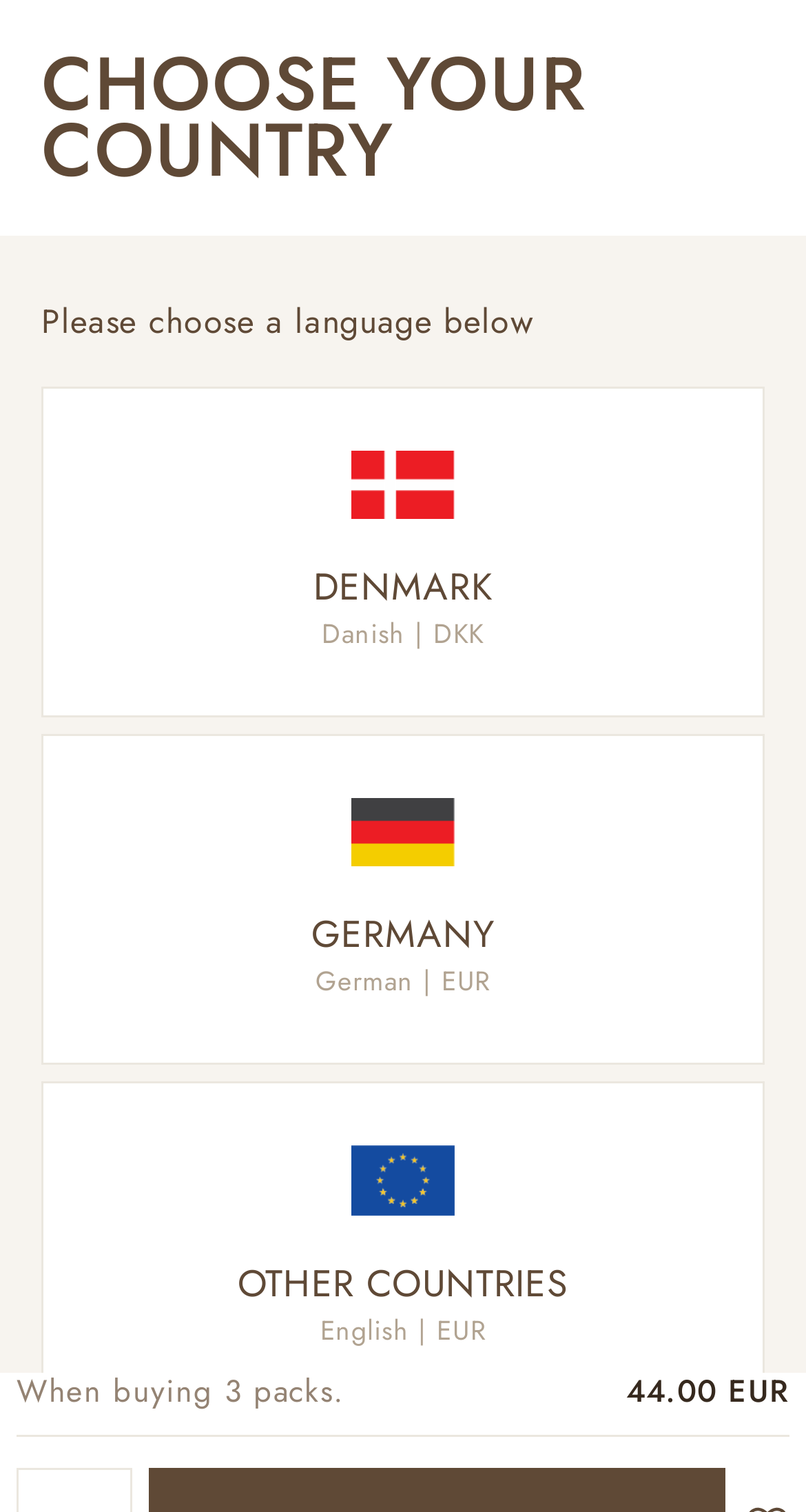Identify the bounding box of the HTML element described here: "▶". Provide the coordinates as four float numbers between 0 and 1: [left, top, right, bottom].

[0.947, 0.321, 0.988, 0.369]